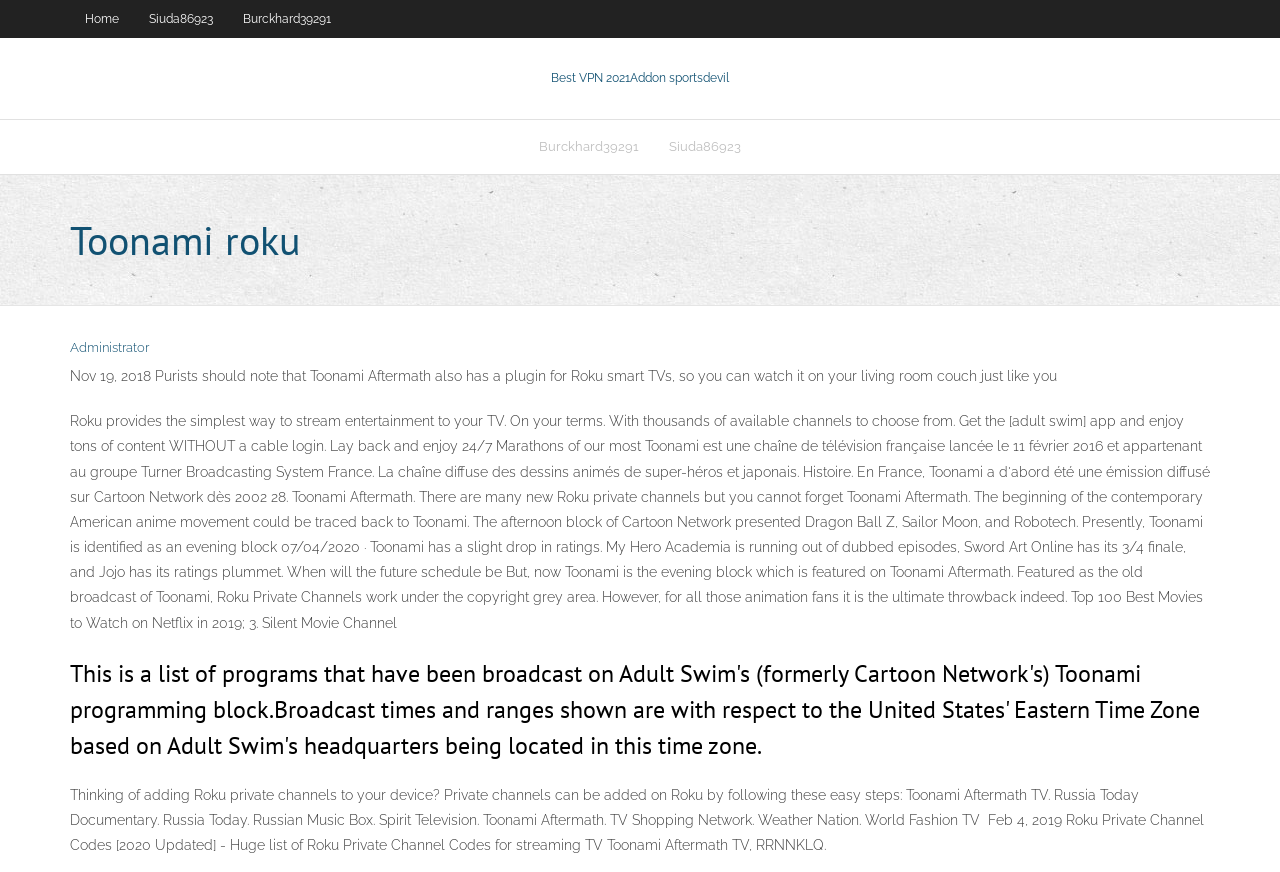Please find the bounding box for the UI component described as follows: "Siuda86923".

[0.511, 0.138, 0.591, 0.199]